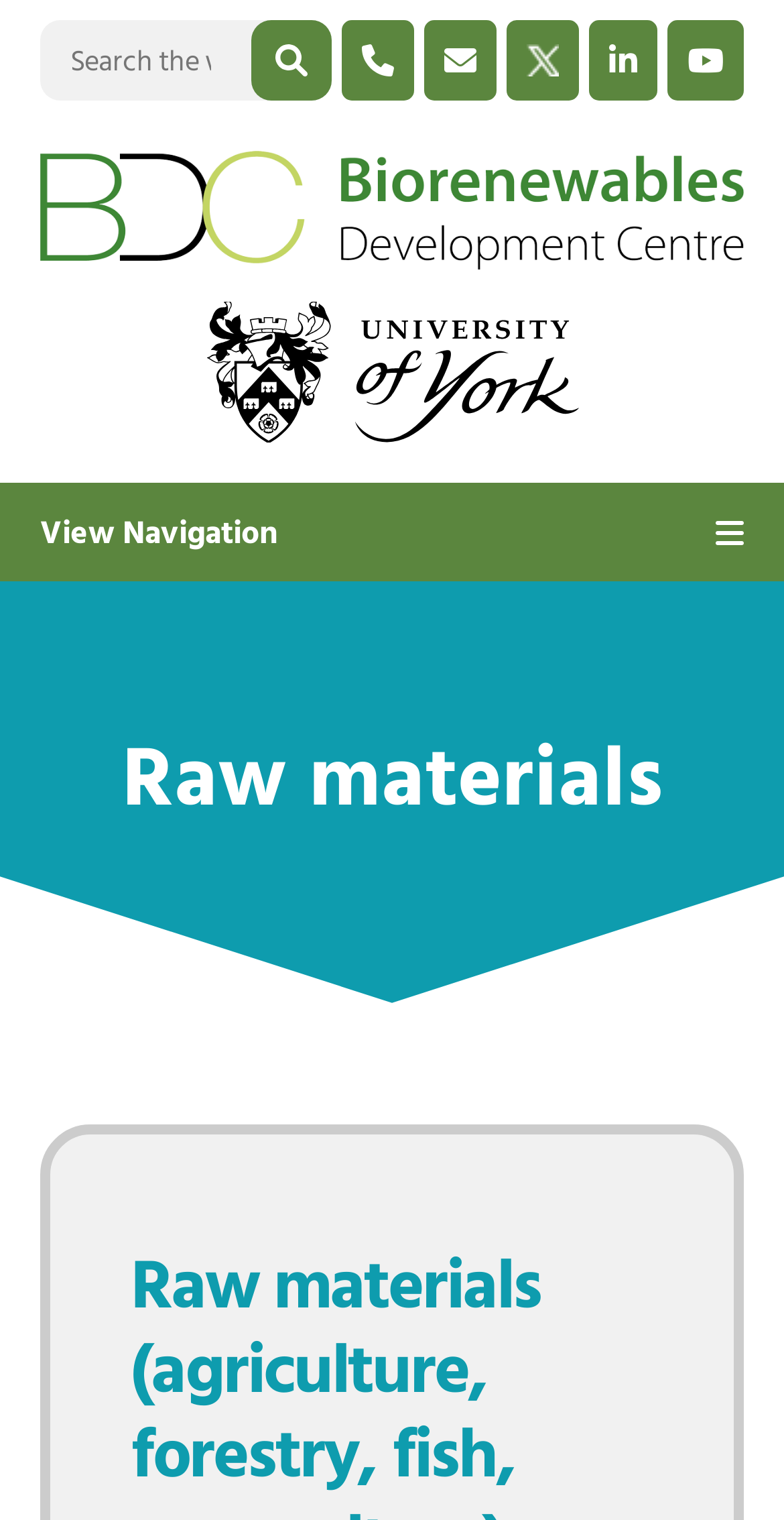What is the name of the centre?
Please provide a single word or phrase answer based on the image.

Biorenewables Development Centre